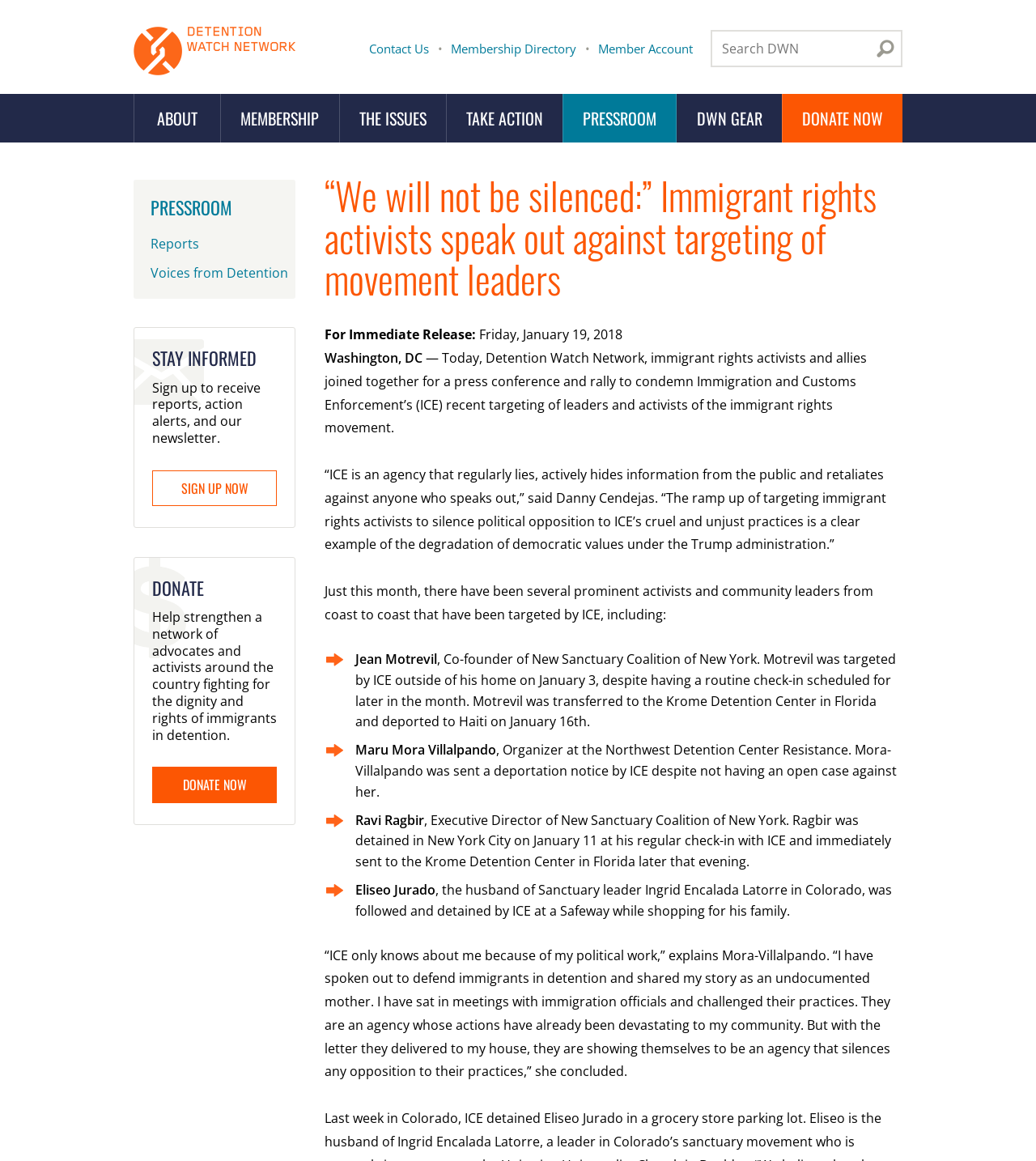What is the name of the organization?
Please describe in detail the information shown in the image to answer the question.

I found the answer by looking at the top-left corner of the webpage, where the logo and name of the organization 'Detention Watch Network' is displayed.